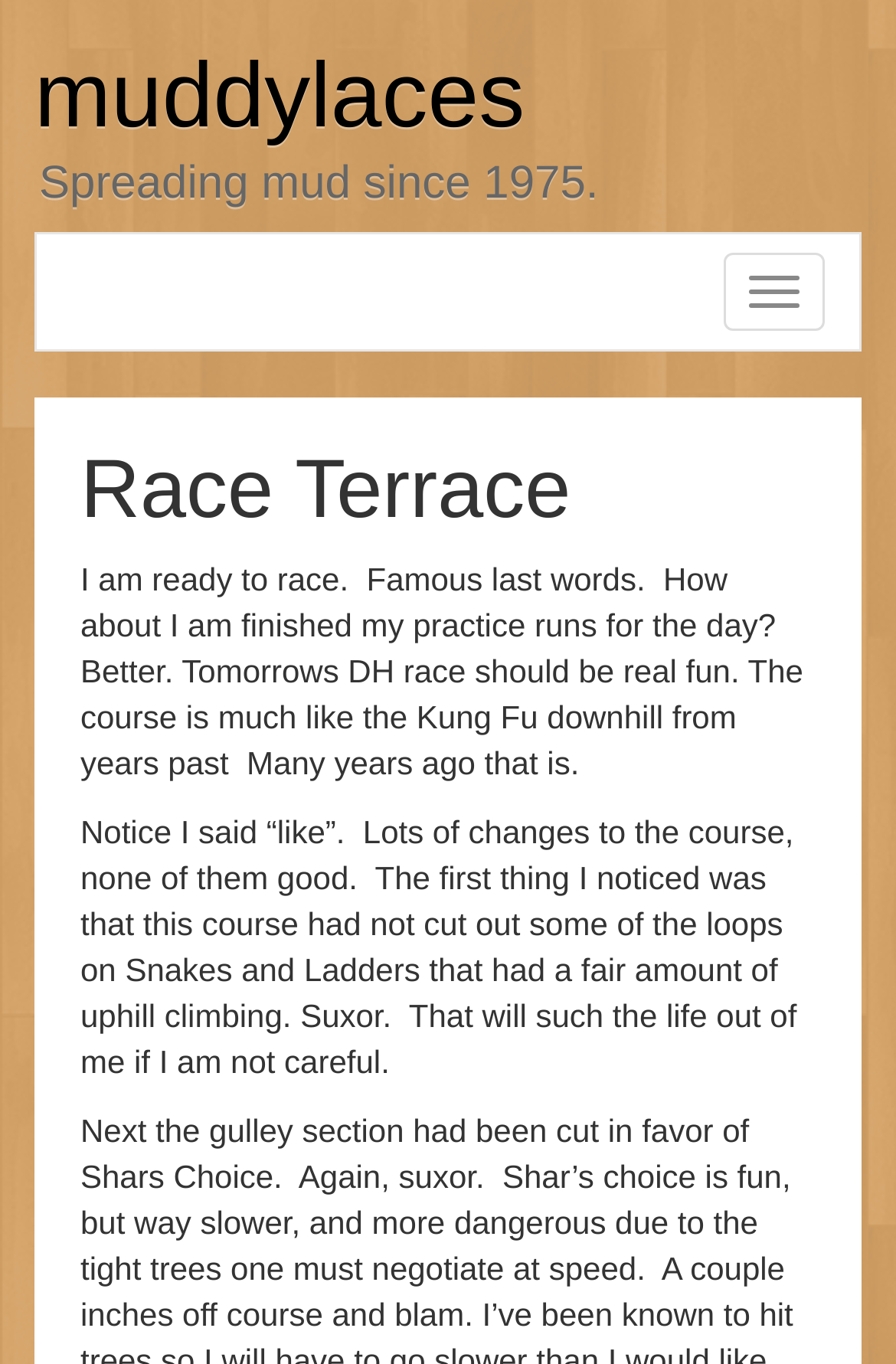Give an in-depth explanation of the webpage layout and content.

The webpage appears to be a personal blog or journal entry about mountain biking, specifically a downhill (DH) race. At the top of the page, there is a large heading that reads "muddylaces" with a link to the same text. Below this, there is a smaller heading that says "Spreading mud since 1975." 

On the top right side of the page, there is a button labeled "Toggle navigation." When clicked, it reveals a header section with a heading that reads "Race Terrace." 

Below the header section, there is a block of text that describes the author's experience with practice runs for the upcoming DH race. The text mentions that the course is similar to the Kung Fu downhill from years past, but with many changes, none of which are good. The author expresses concern about the course's uphill climbing sections, which they think will be challenging.

There is another block of text below the first one, which continues the author's thoughts about the course and their strategy for the race.